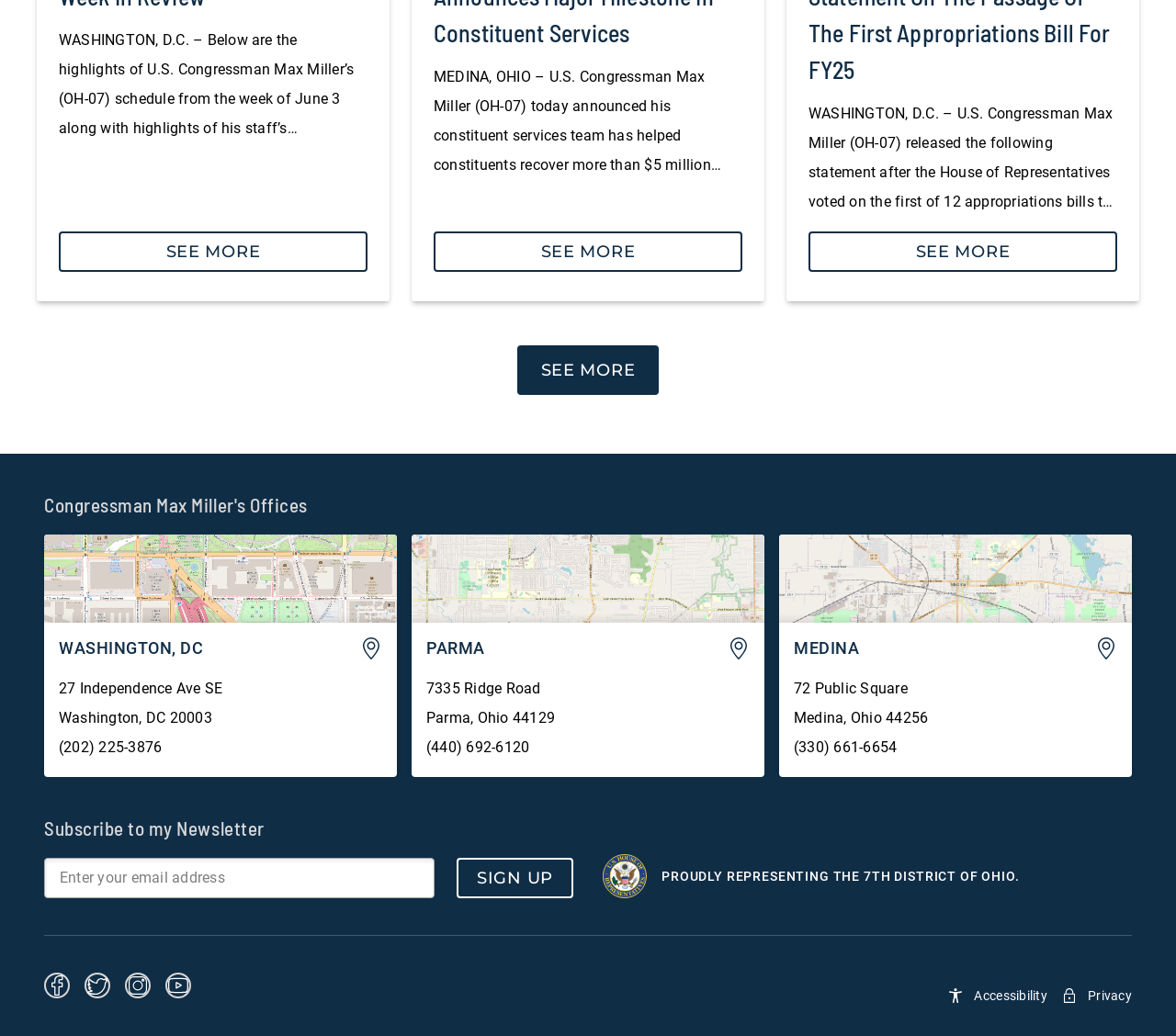Find the bounding box coordinates for the area that must be clicked to perform this action: "Visit the Washington, DC office location".

[0.0, 0.516, 0.338, 0.75]